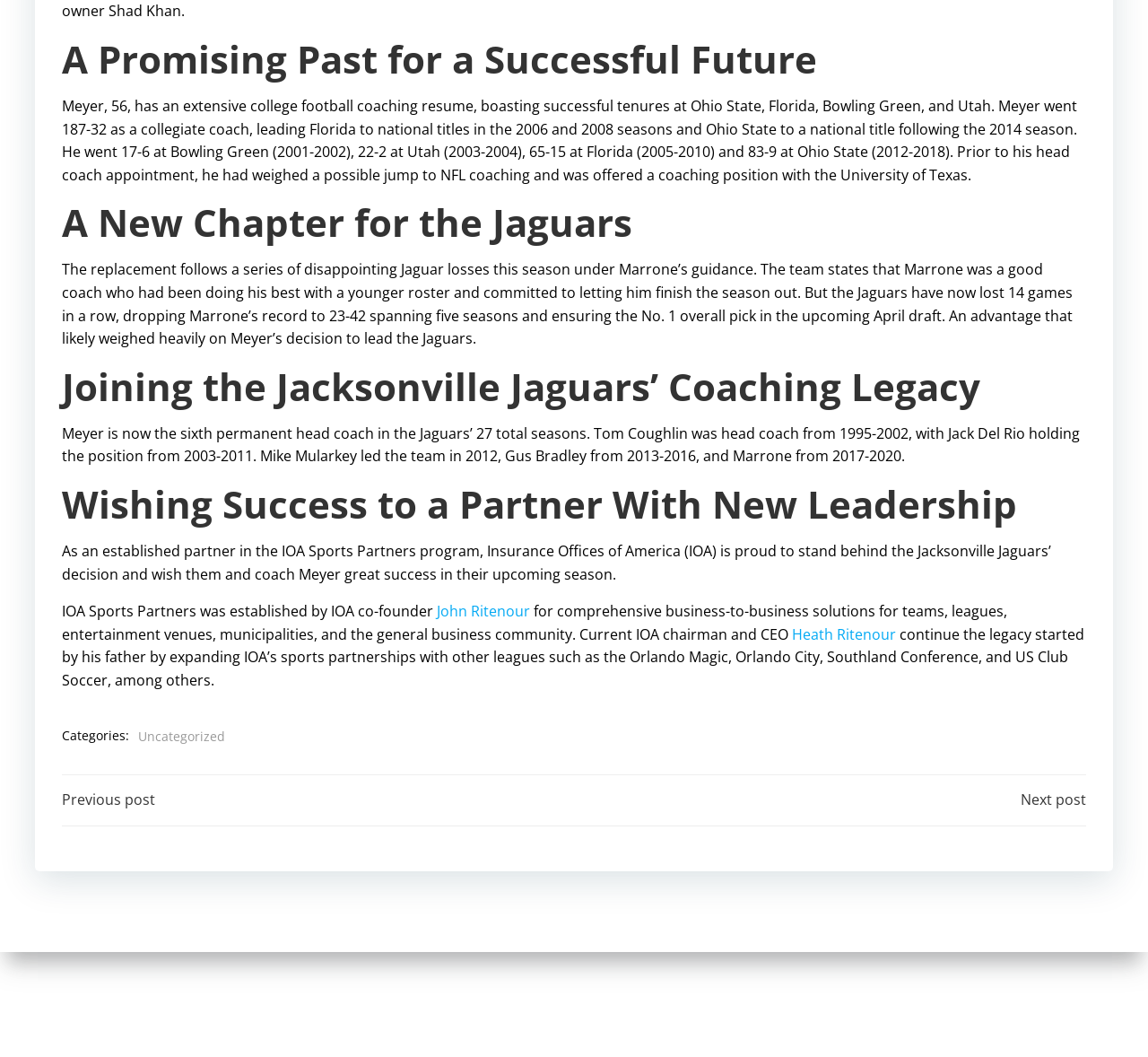Bounding box coordinates are specified in the format (top-left x, top-left y, bottom-right x, bottom-right y). All values are floating point numbers bounded between 0 and 1. Please provide the bounding box coordinate of the region this sentence describes: custserv@infotoday.com

None